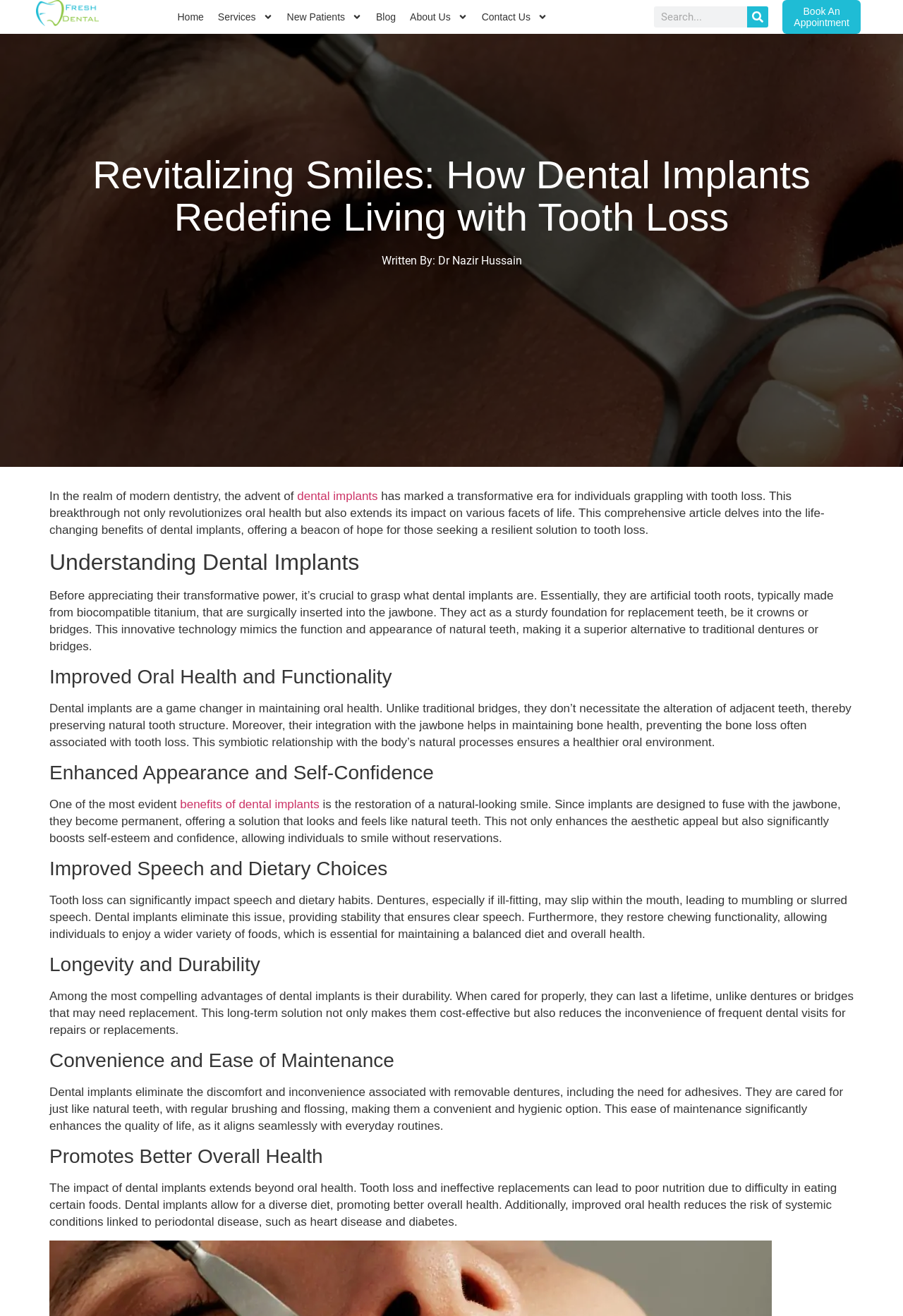Give a short answer using one word or phrase for the question:
What is the text of the first link on the webpage?

Home